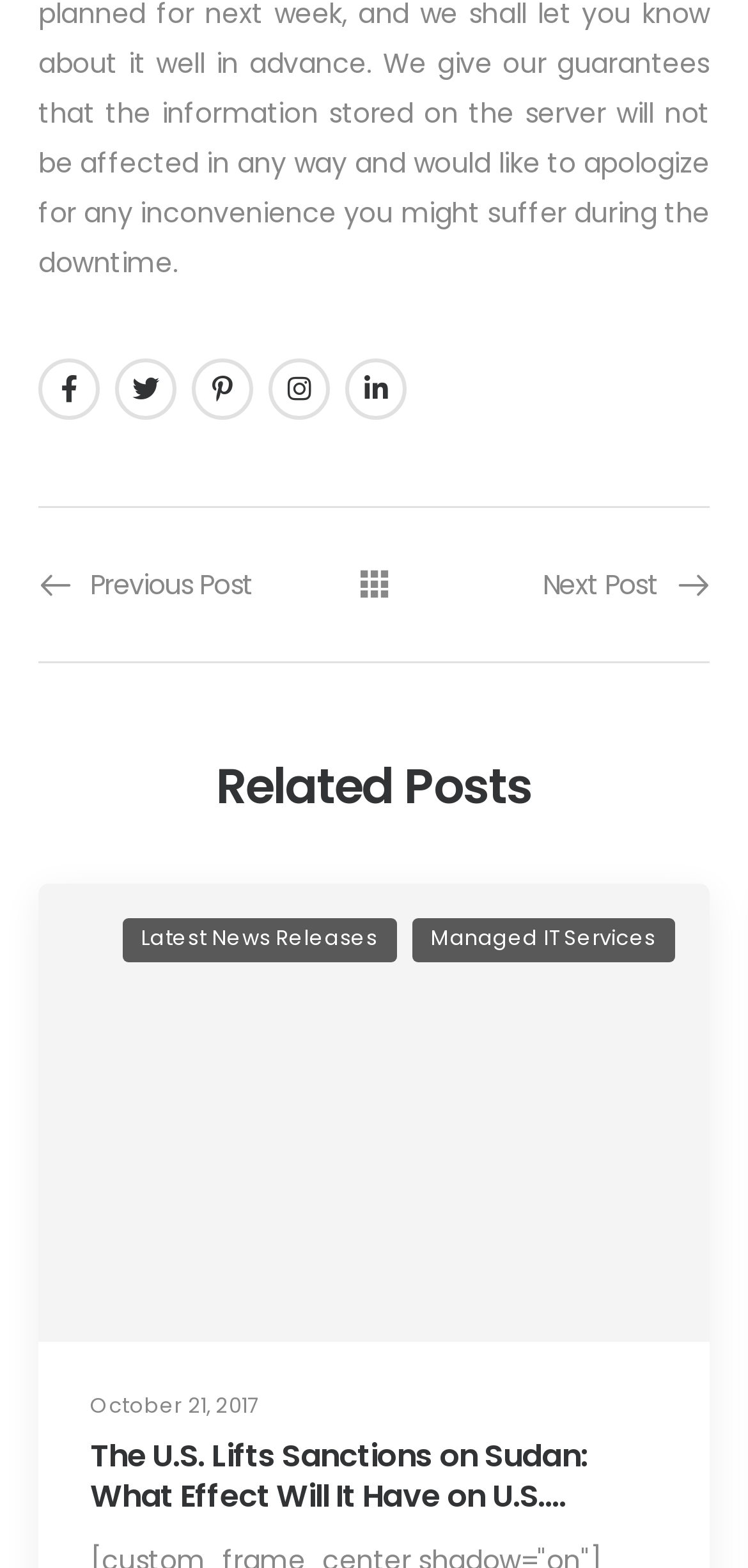Determine the bounding box coordinates for the area that should be clicked to carry out the following instruction: "Click on the previous post link".

[0.051, 0.357, 0.5, 0.388]